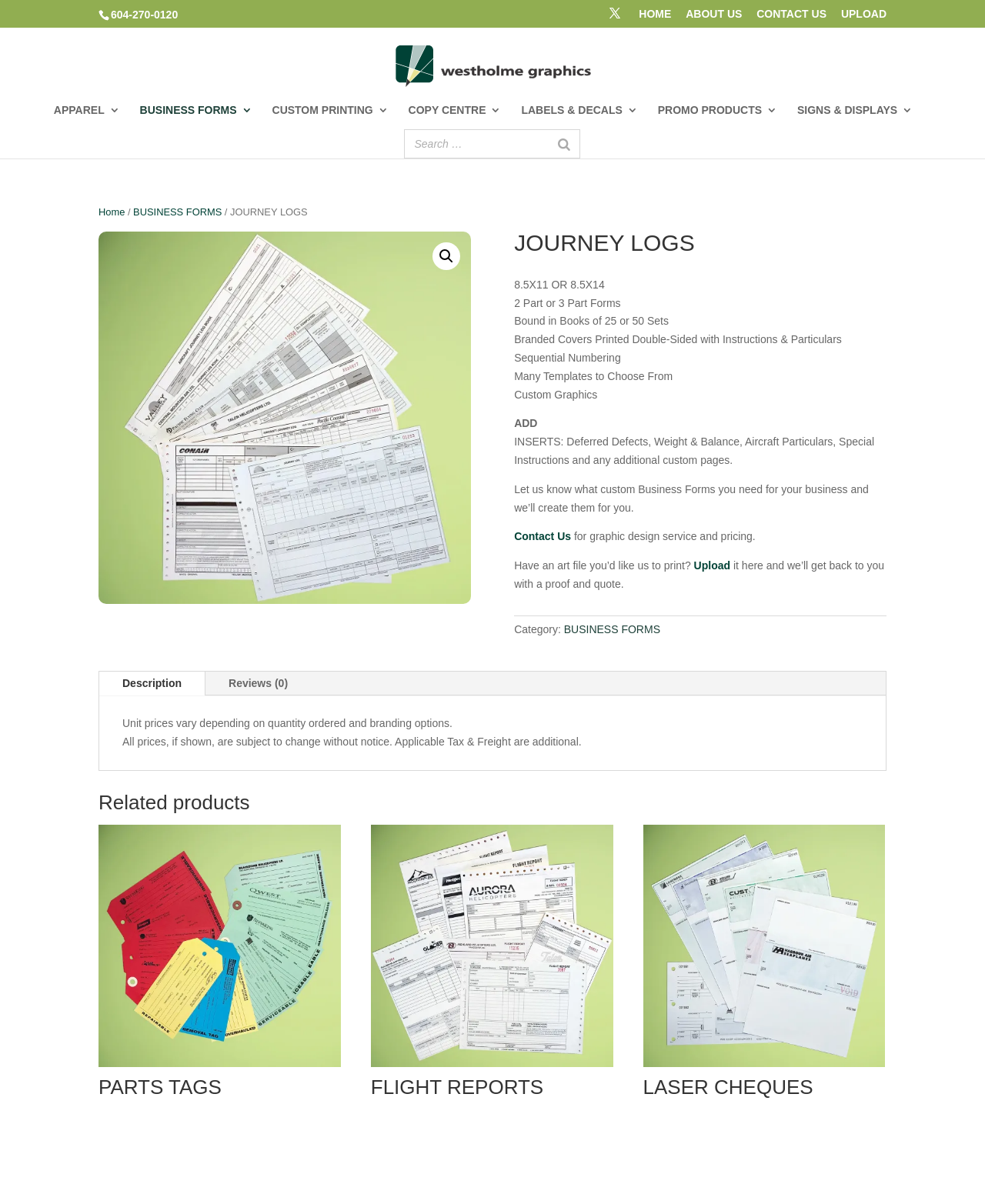Please reply with a single word or brief phrase to the question: 
What is the purpose of the 'UPLOAD' link?

To upload an art file